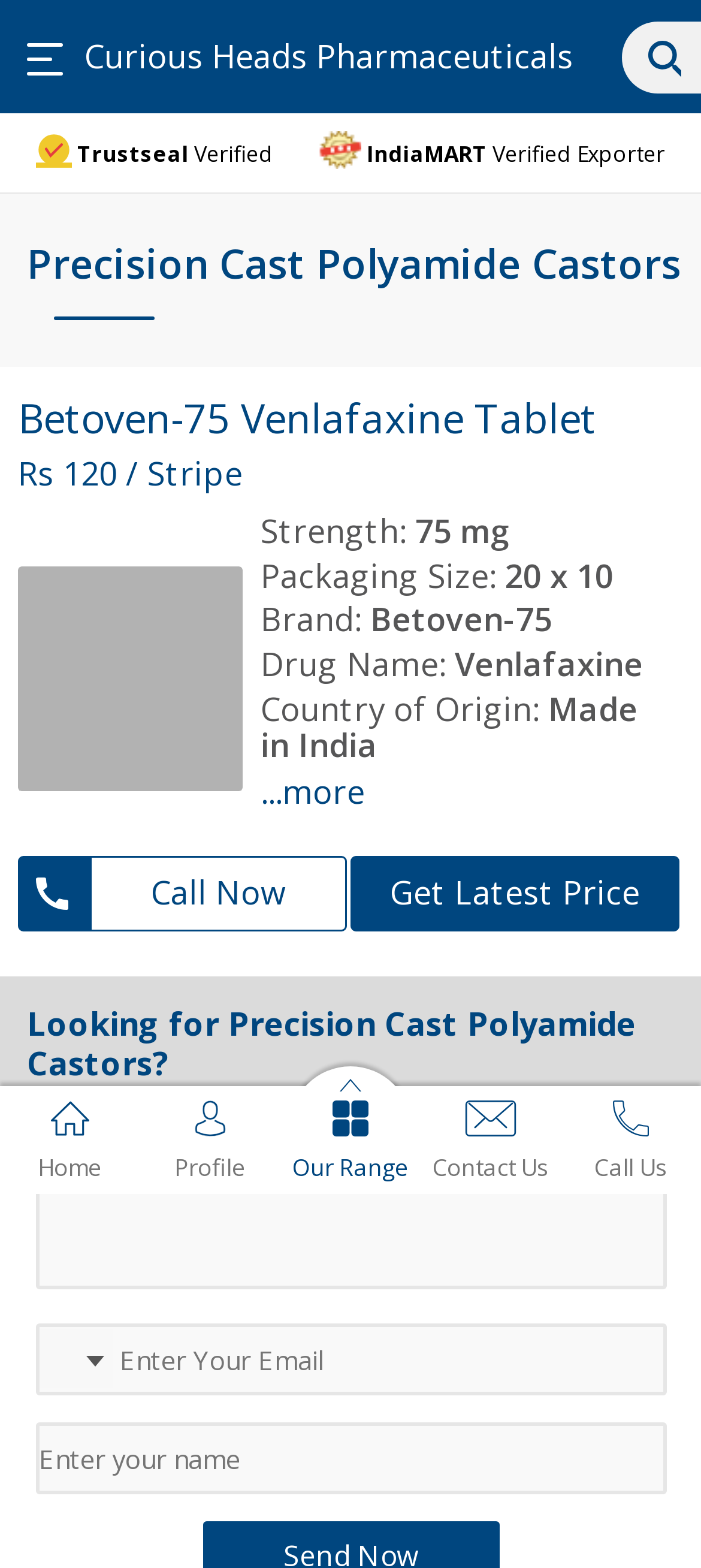Bounding box coordinates are given in the format (top-left x, top-left y, bottom-right x, bottom-right y). All values should be floating point numbers between 0 and 1. Provide the bounding box coordinate for the UI element described as: parent_node: Curious Heads Pharmaceuticals

[0.0, 0.013, 0.121, 0.059]